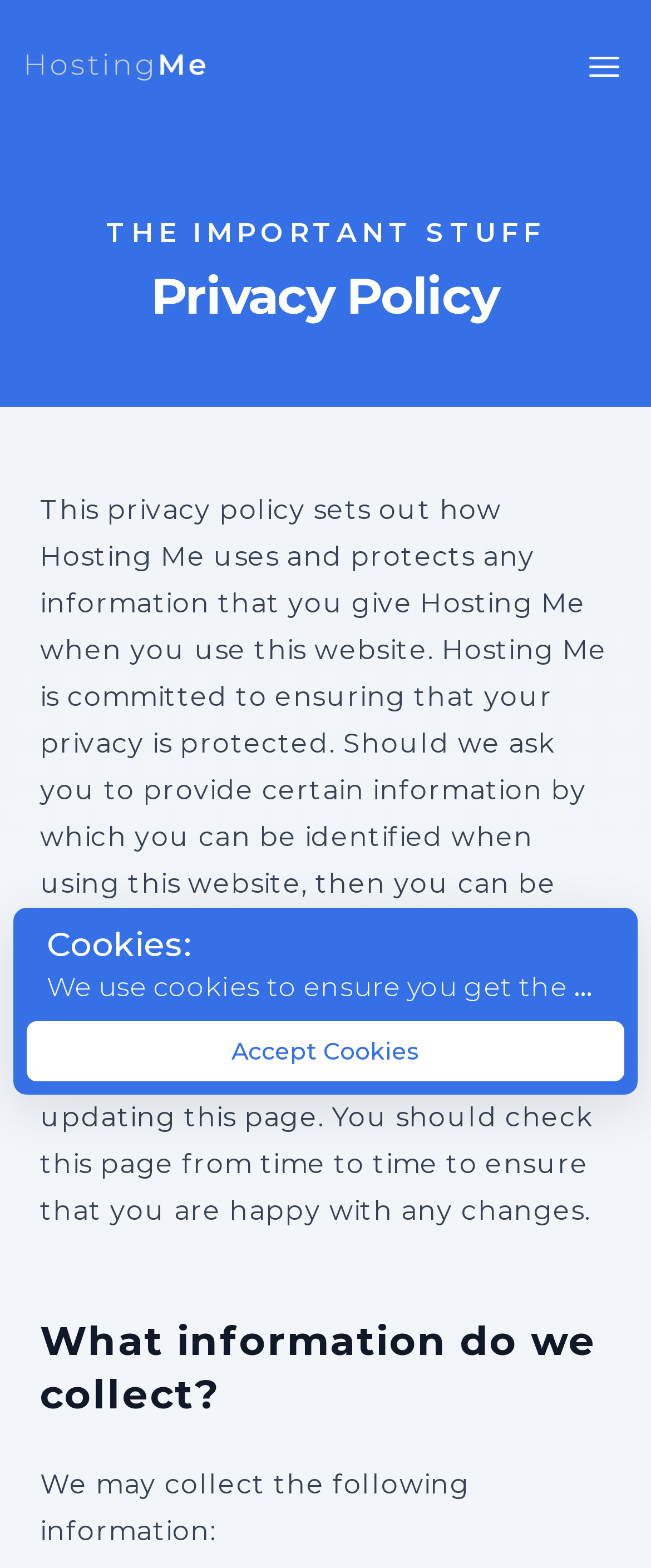Create an elaborate caption for the webpage.

The webpage is about the privacy policy of Hosting Me, a UK-based hosting company. At the top left corner, there is a logo of Hosting Me, which is an image linked to the company's website. Next to the logo, there is a button to open the menu, located at the top right corner.

Below the logo, there is a heading that reads "Privacy Policy" in a prominent font. Underneath the heading, there is a paragraph of text that explains the purpose of the privacy policy, which is to inform users how their personal information is used and protected when using the website.

Further down the page, there is a section titled "THE IMPORTANT STUFF", which appears to be a subheading. Below this subheading, there is another heading that reads "What information do we collect?".

The page also contains a section that lists the types of information collected, including cookies. There is a link to "Accept Cookies" and a button next to it, likely to manage cookie preferences.

Overall, the webpage is a formal document that outlines the privacy policy of Hosting Me, with clear headings and concise text that explains how user information is handled.